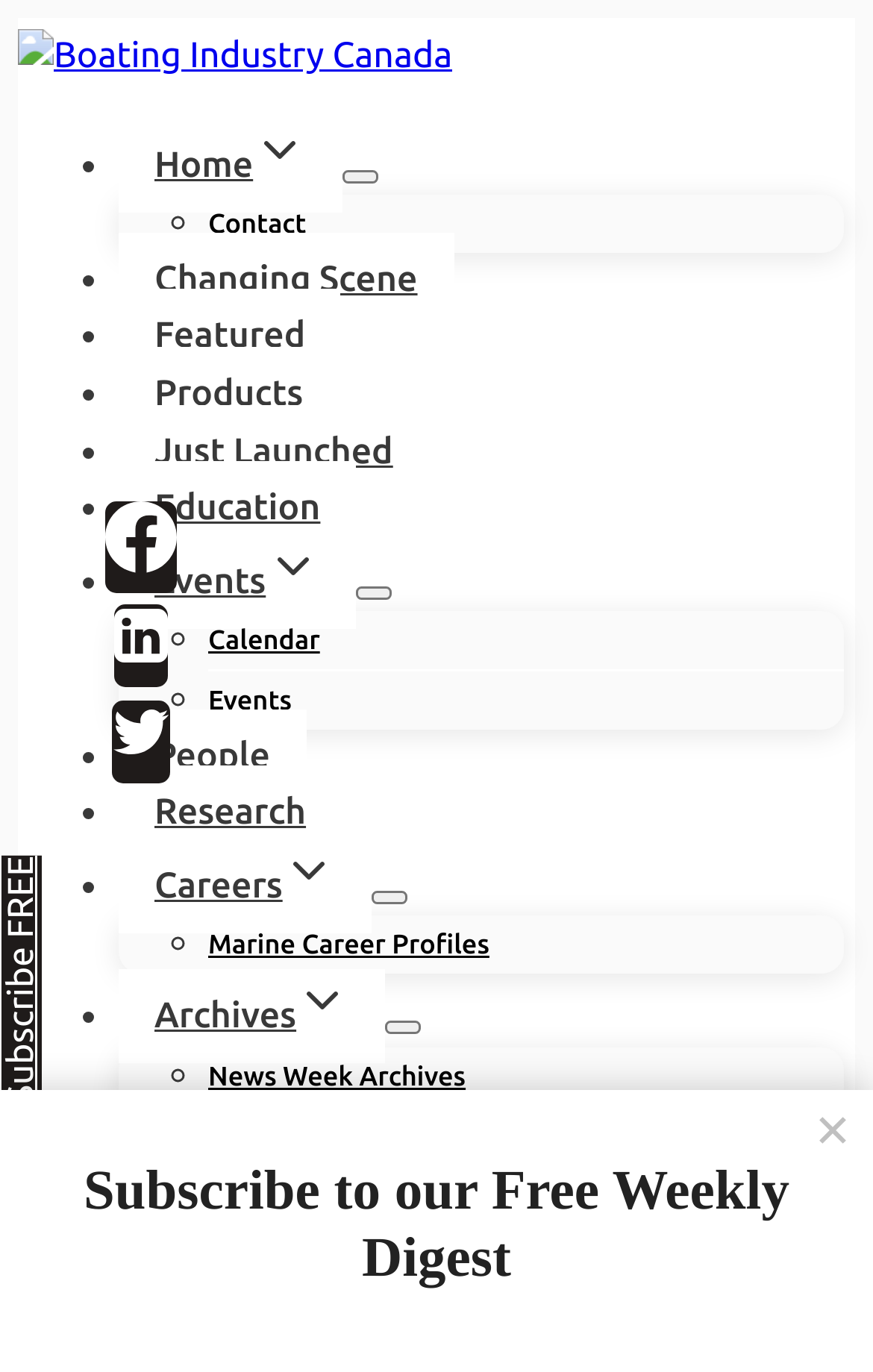Please determine the bounding box coordinates of the area that needs to be clicked to complete this task: 'View the 'Search Form''. The coordinates must be four float numbers between 0 and 1, formatted as [left, top, right, bottom].

[0.033, 0.874, 0.192, 0.983]